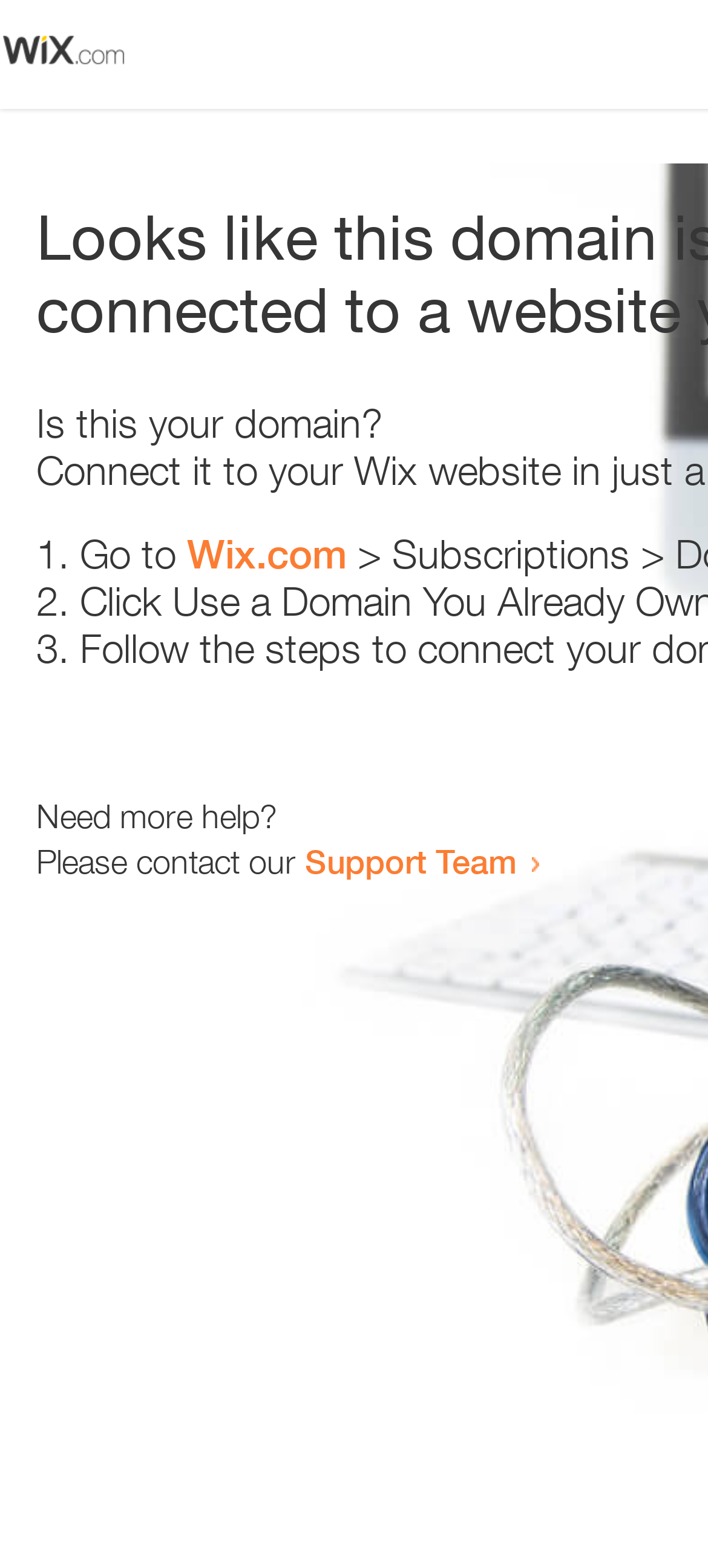Locate and extract the headline of this webpage.

Looks like this domain isn't
connected to a website yet